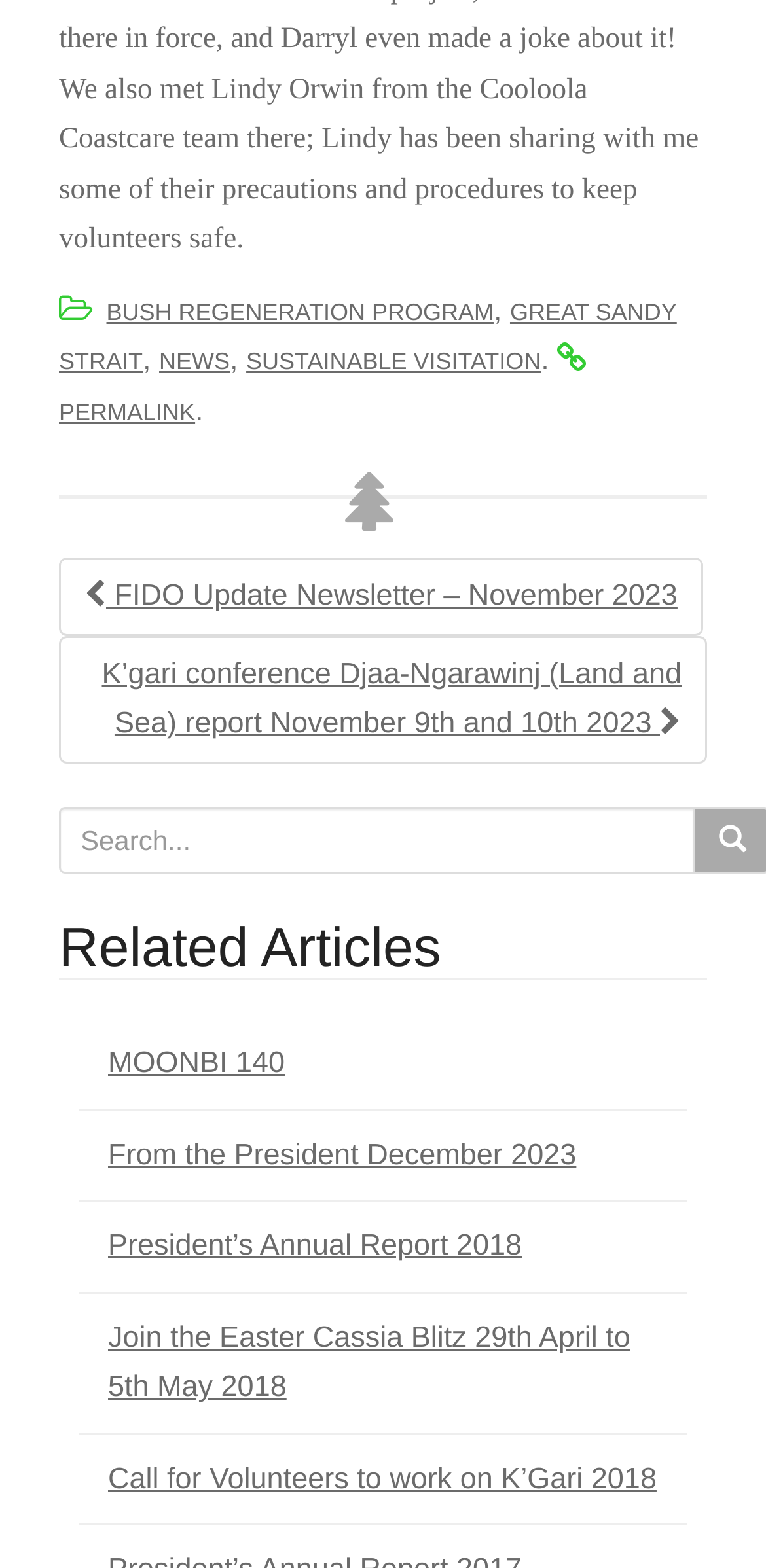Please provide the bounding box coordinates in the format (top-left x, top-left y, bottom-right x, bottom-right y). Remember, all values are floating point numbers between 0 and 1. What is the bounding box coordinate of the region described as: Great Sandy Strait

[0.077, 0.19, 0.884, 0.239]